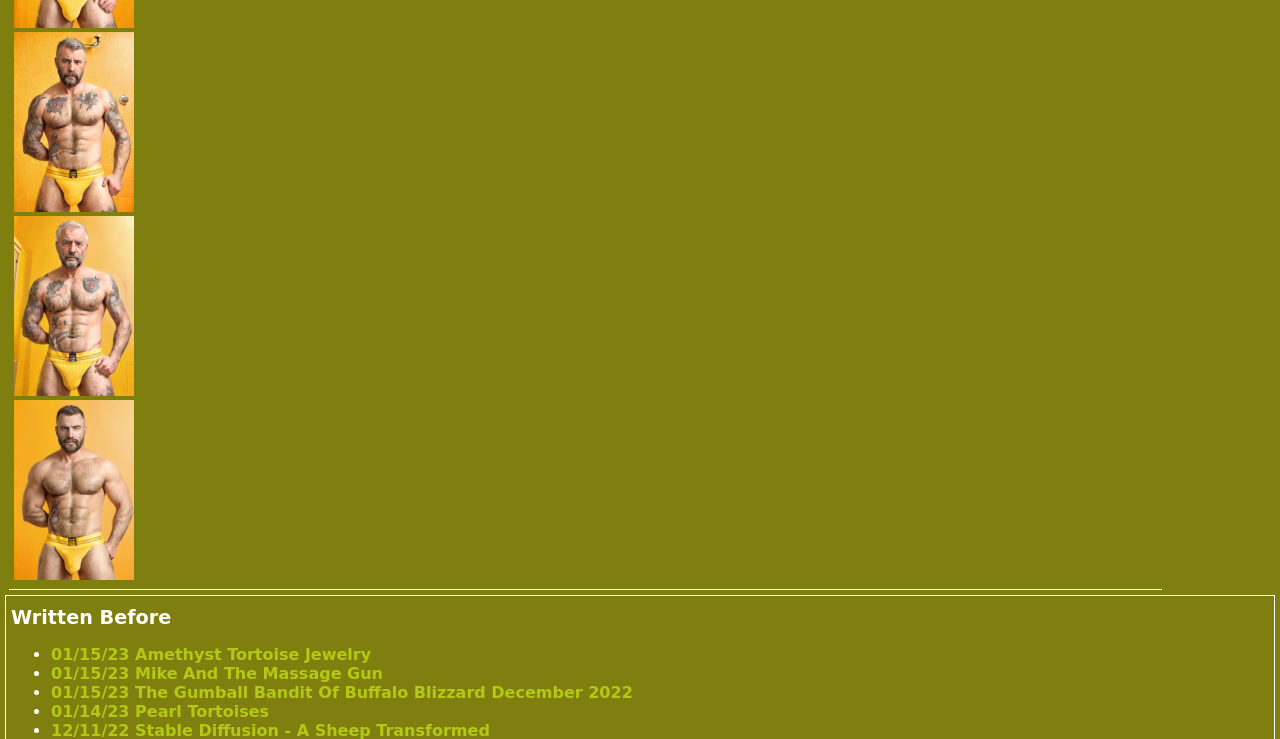Please give a one-word or short phrase response to the following question: 
How many images are there on the page?

3